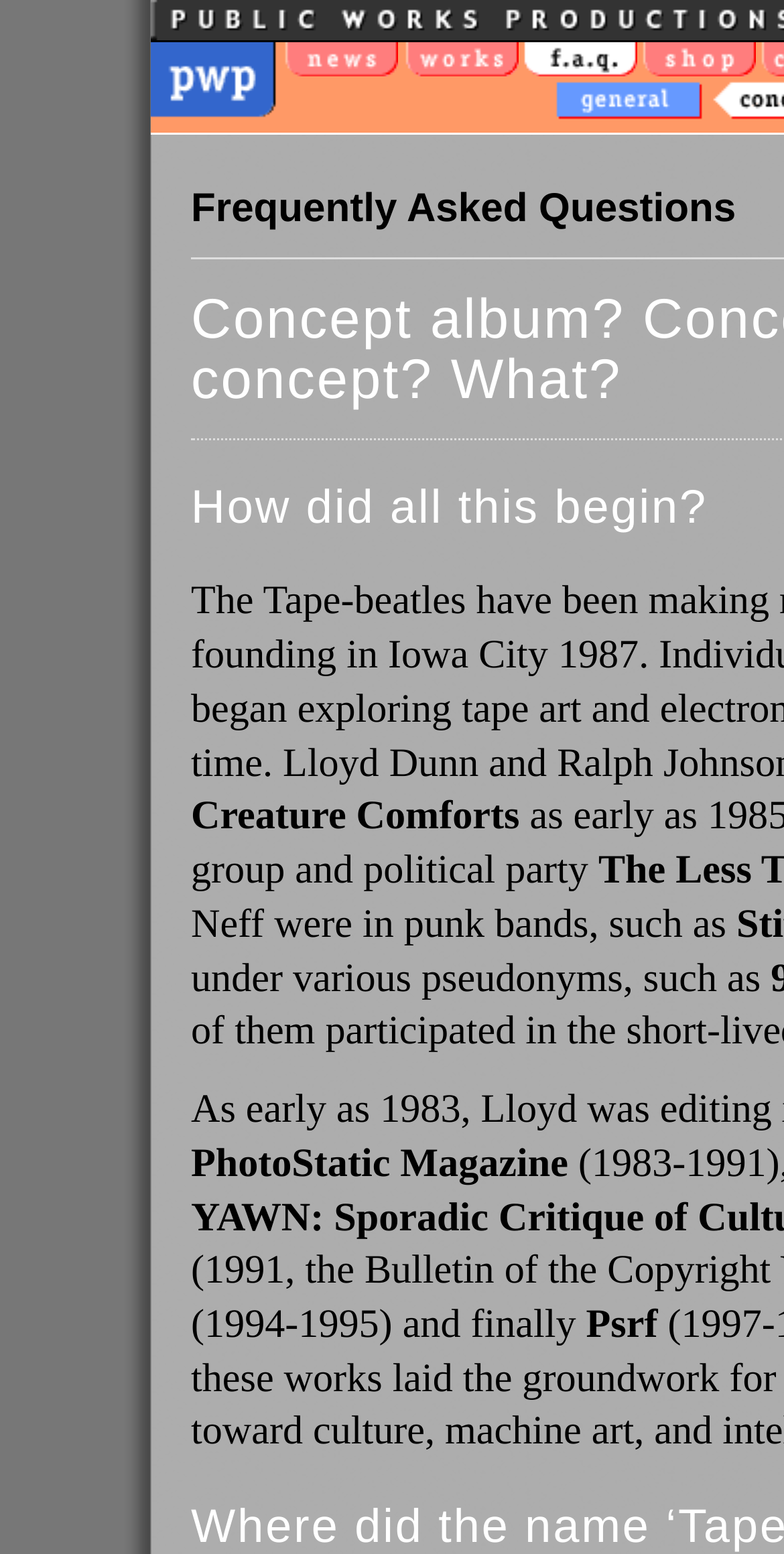How many LayoutTableCell elements are on the webpage?
Your answer should be a single word or phrase derived from the screenshot.

13